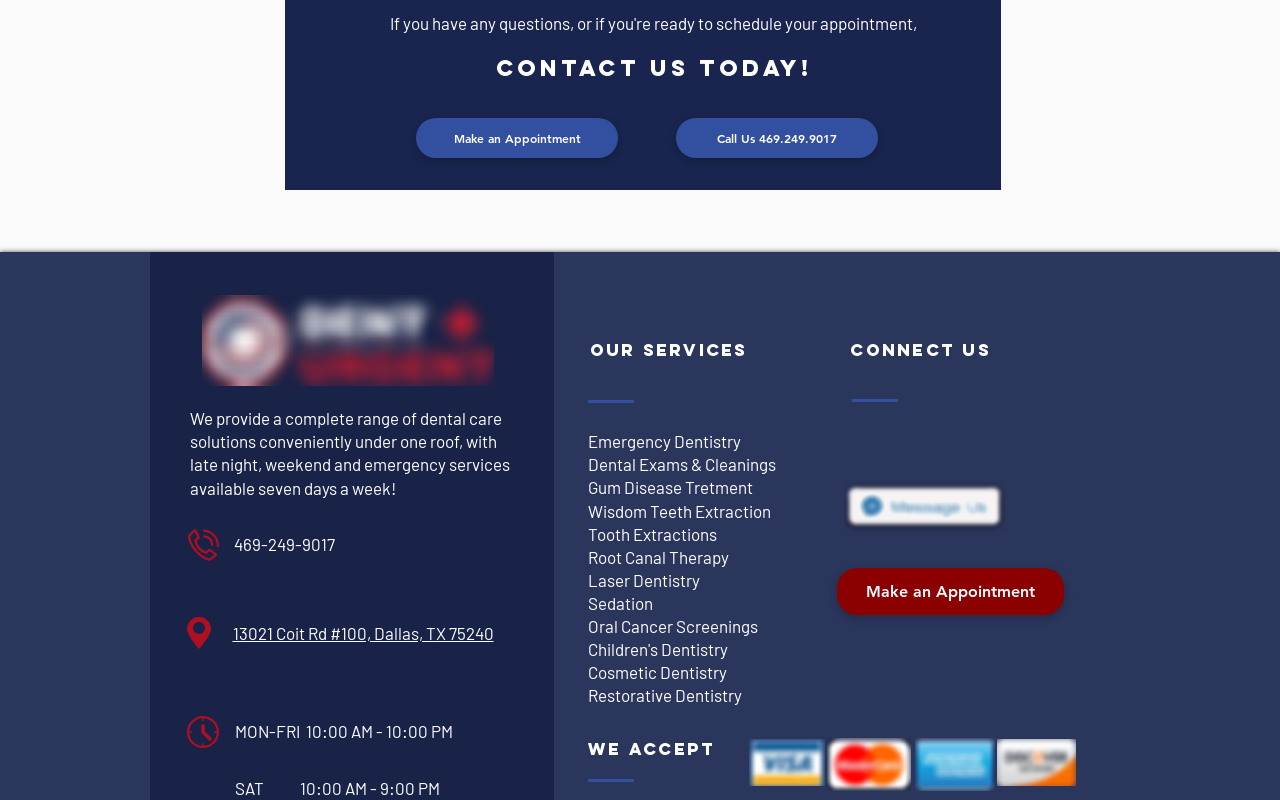Please identify the bounding box coordinates of the element's region that should be clicked to execute the following instruction: "Message on Facebook". The bounding box coordinates must be four float numbers between 0 and 1, i.e., [left, top, right, bottom].

[0.659, 0.599, 0.786, 0.665]